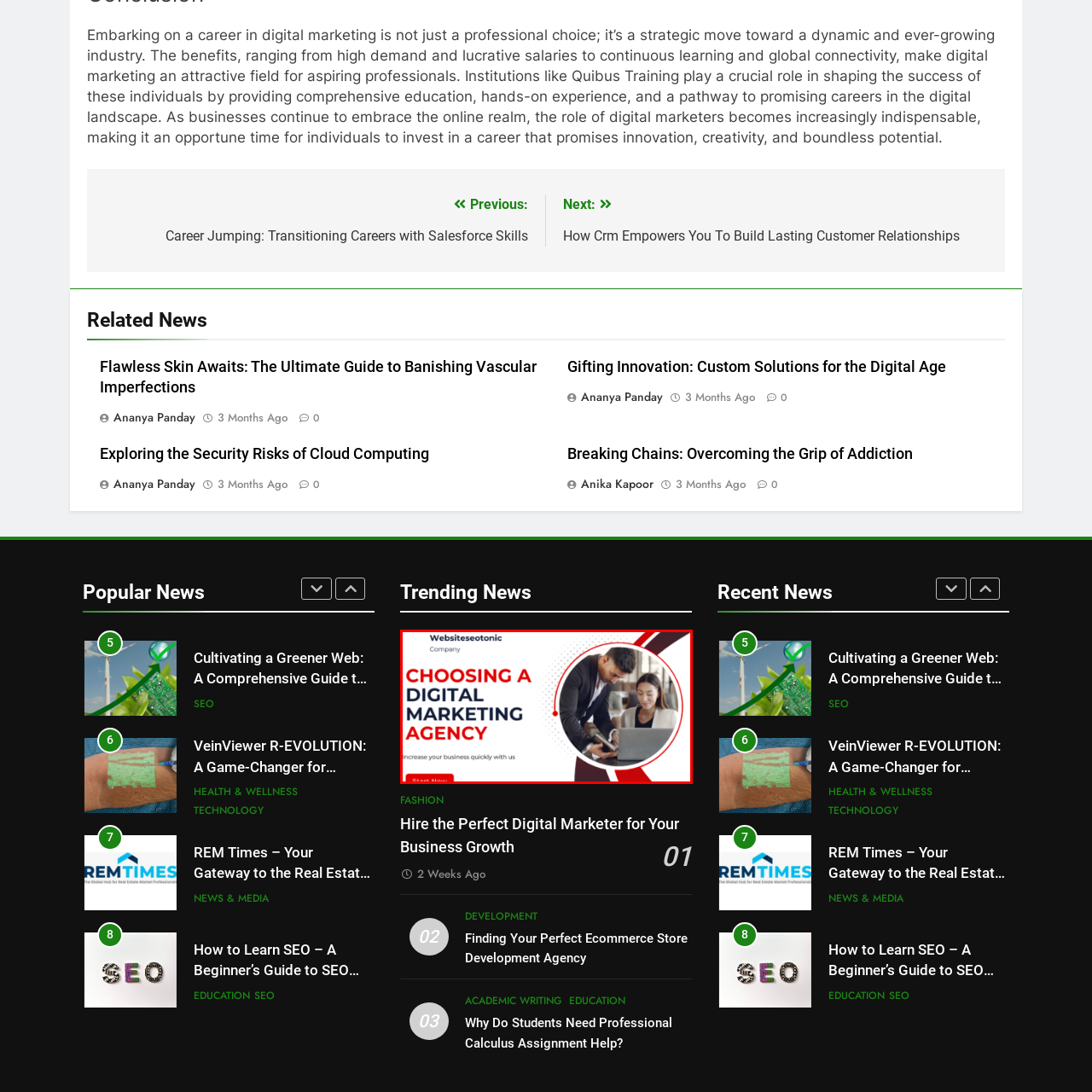Look closely at the zone within the orange frame and give a detailed answer to the following question, grounding your response on the visual details: 
What is the man and woman doing in the image?

The caption describes the image as featuring a professional-looking man interacting with a woman at a desk, likely engaged in a discussion about marketing strategies or tools, which reinforces the theme of collaboration in the digital marketing sector.